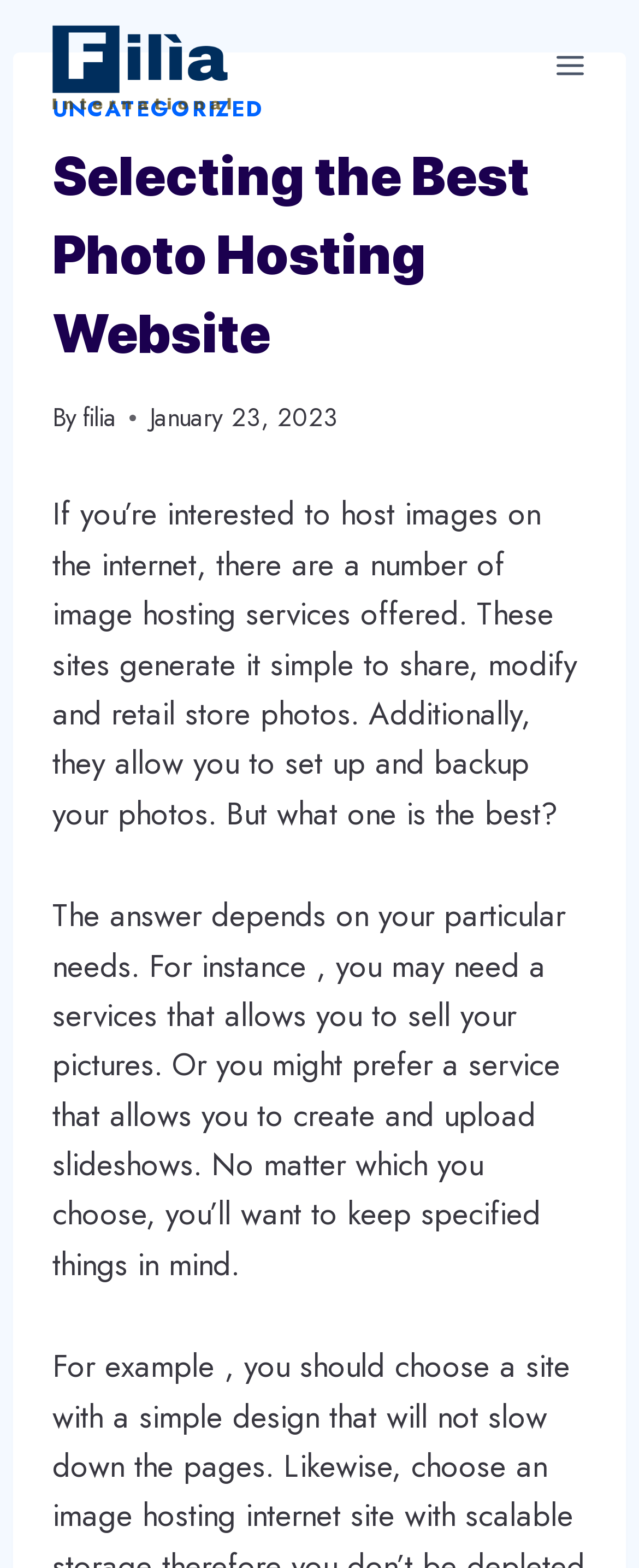Please provide a detailed answer to the question below based on the screenshot: 
What is the purpose of image hosting services?

According to the webpage, image hosting services generate it simple to share, modify and retail store photos. This implies that the primary purpose of these services is to facilitate the sharing, modification, and storage of photos.